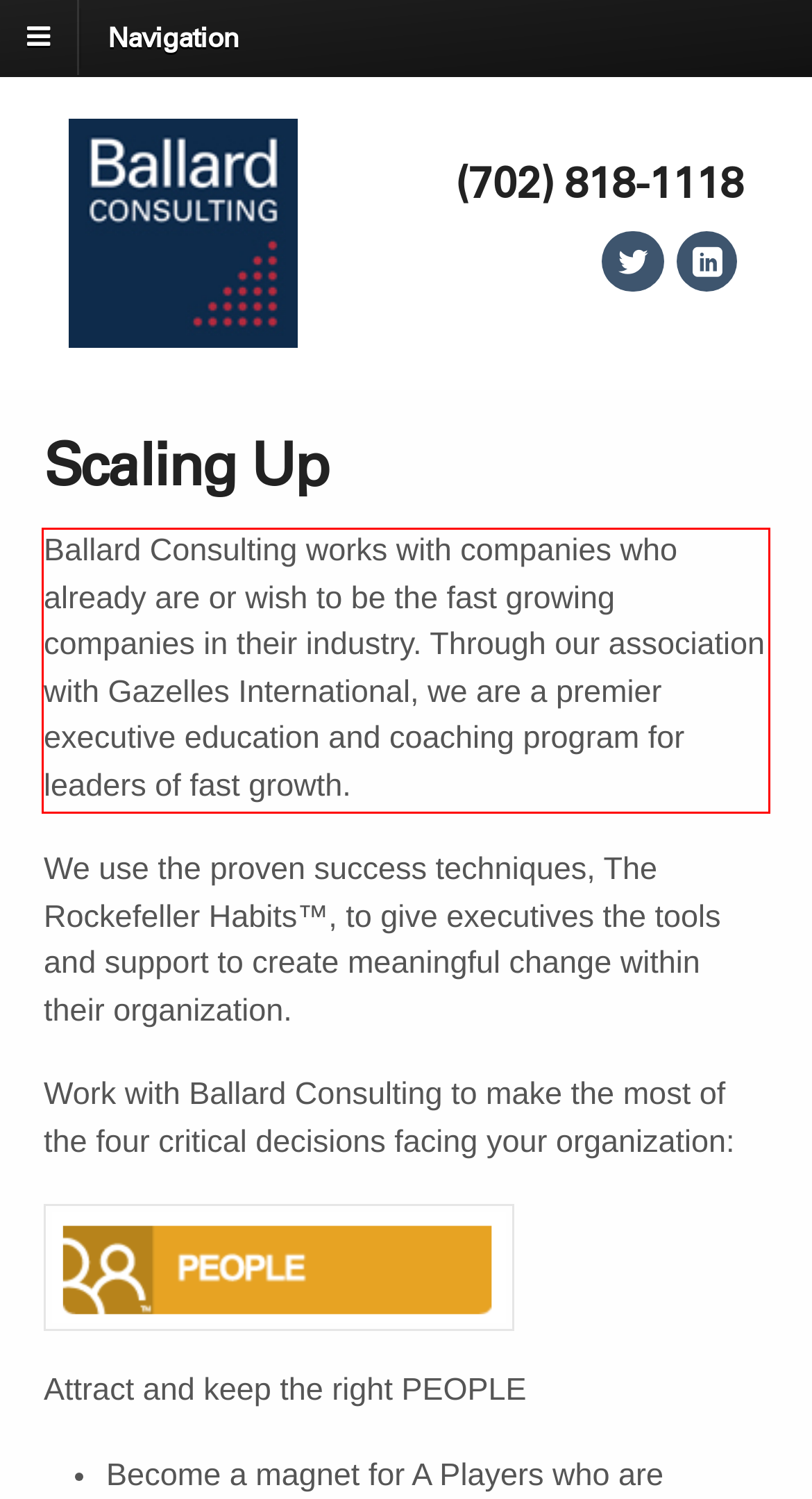Within the screenshot of a webpage, identify the red bounding box and perform OCR to capture the text content it contains.

Ballard Consulting works with companies who already are or wish to be the fast growing companies in their industry. Through our association with Gazelles International, we are a premier executive education and coaching program for leaders of fast growth.